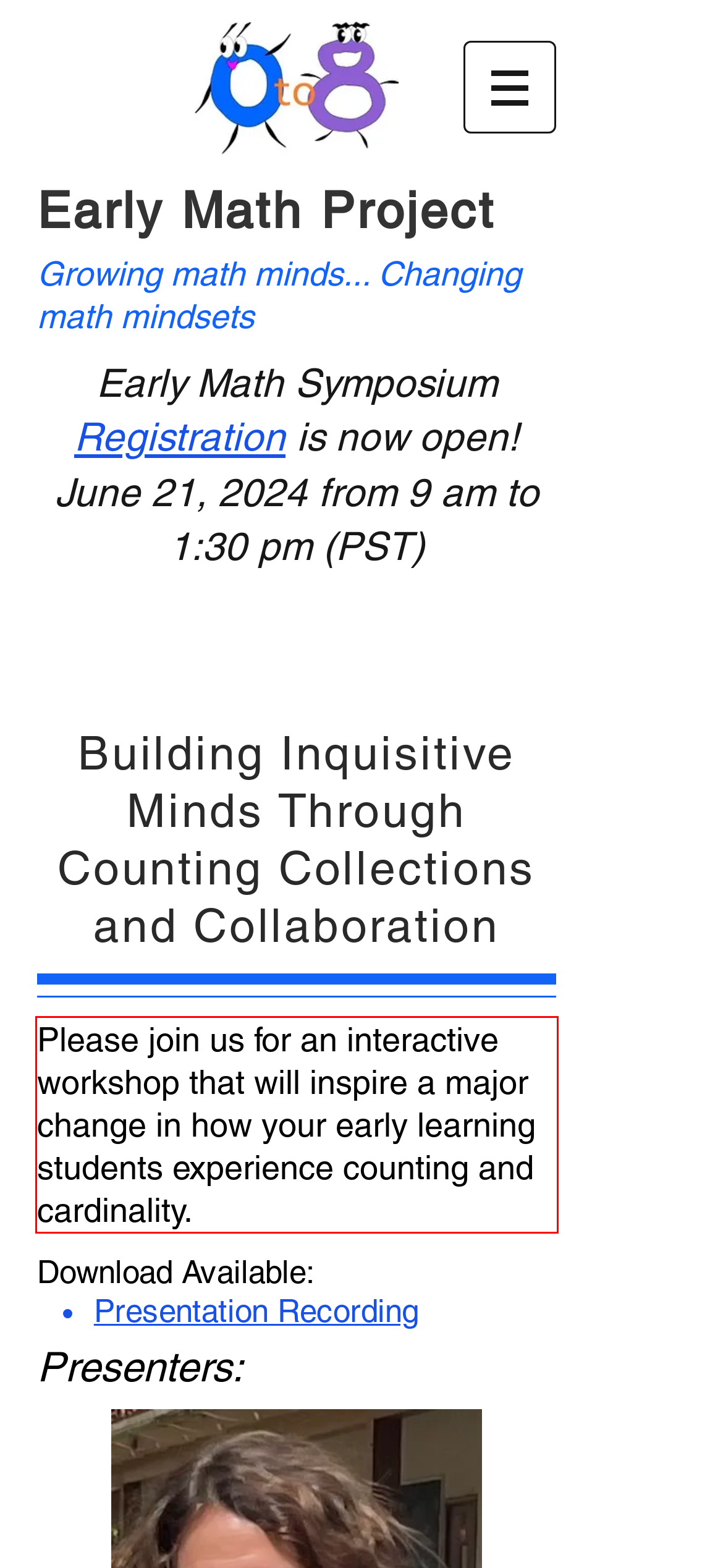From the given screenshot of a webpage, identify the red bounding box and extract the text content within it.

Please join us for an interactive workshop that will inspire a major change in how your early learning students experience counting and cardinality.